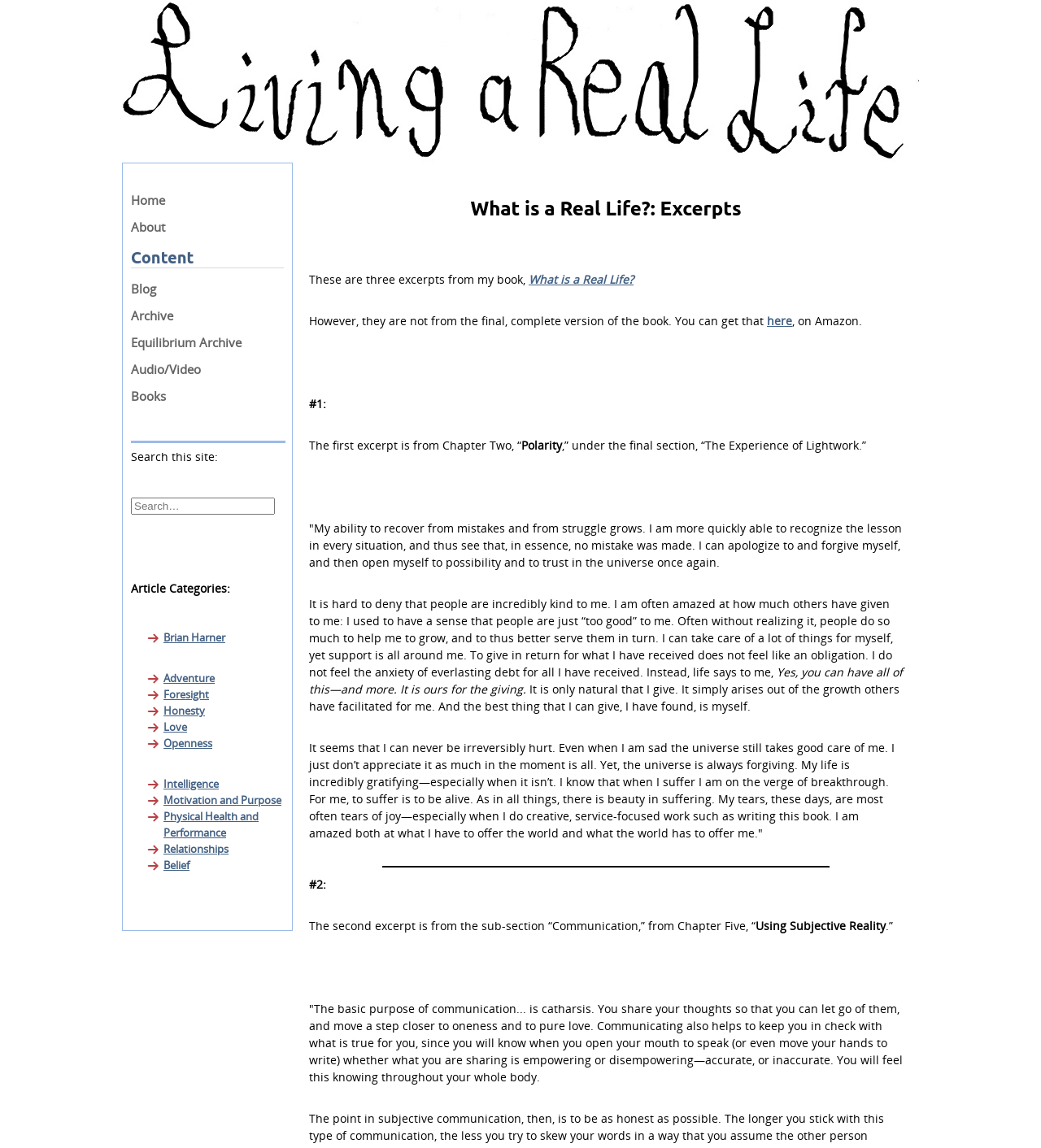What is the title or heading displayed on the webpage?

What is a Real Life?: Excerpts